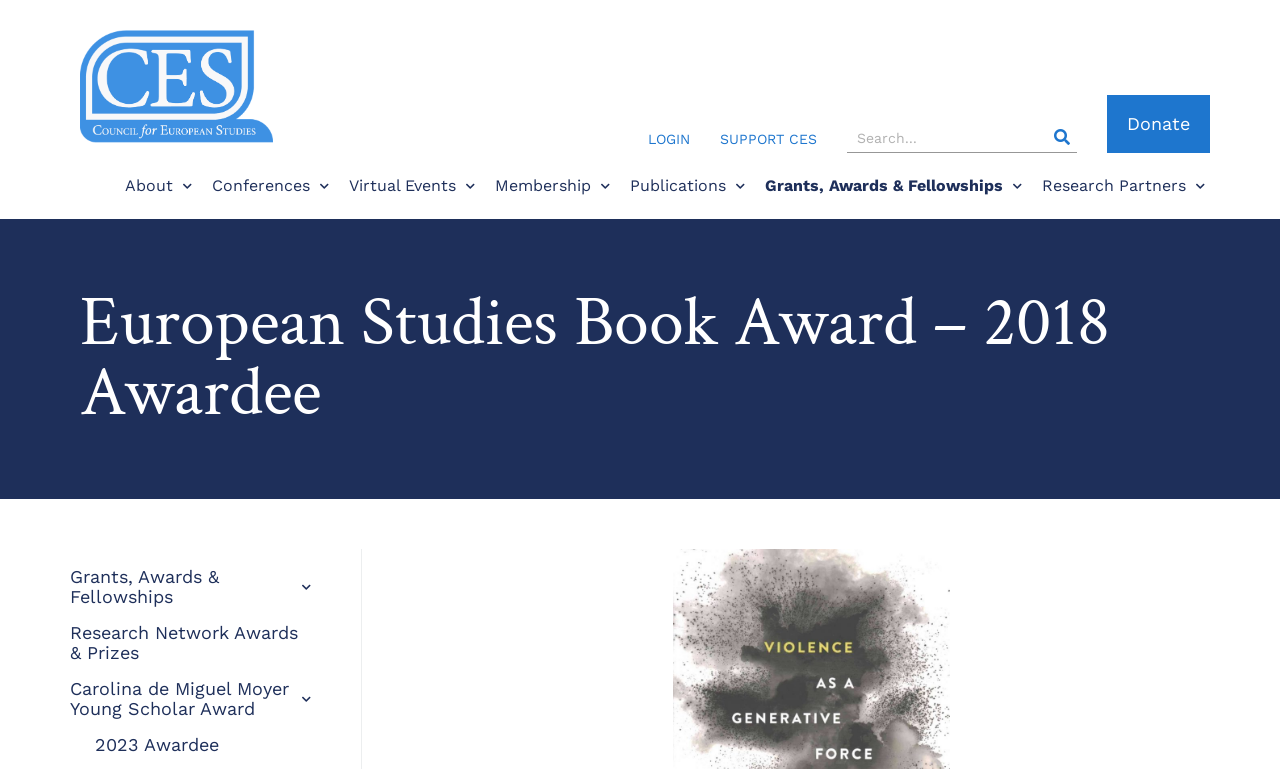What is the name of the organization?
Using the image as a reference, give an elaborate response to the question.

The name of the organization can be found in the top-left corner of the webpage, where it is written as 'Council for European Studies' and also has a corresponding image with the same name.